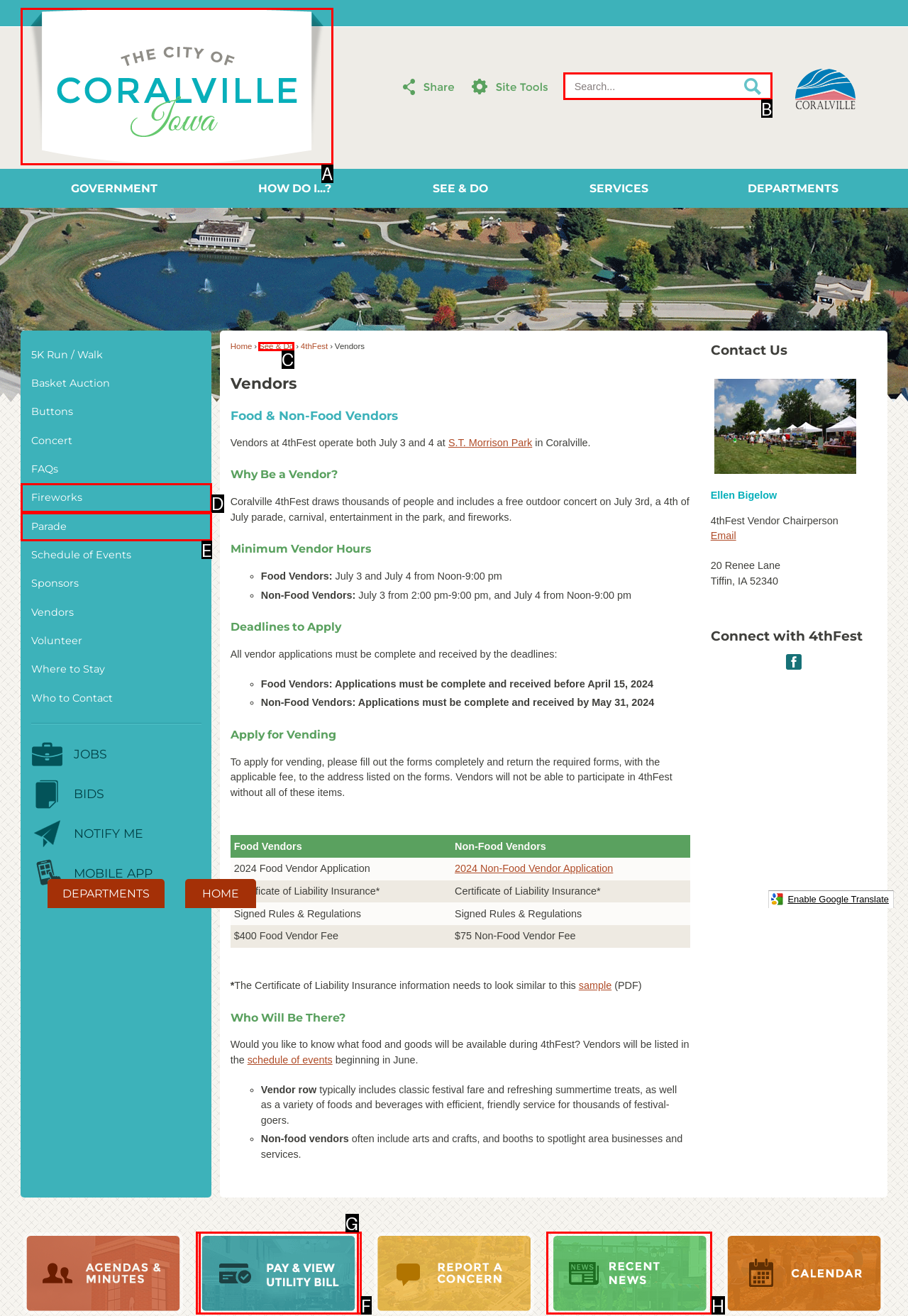Indicate the UI element to click to perform the task: Search. Reply with the letter corresponding to the chosen element.

B